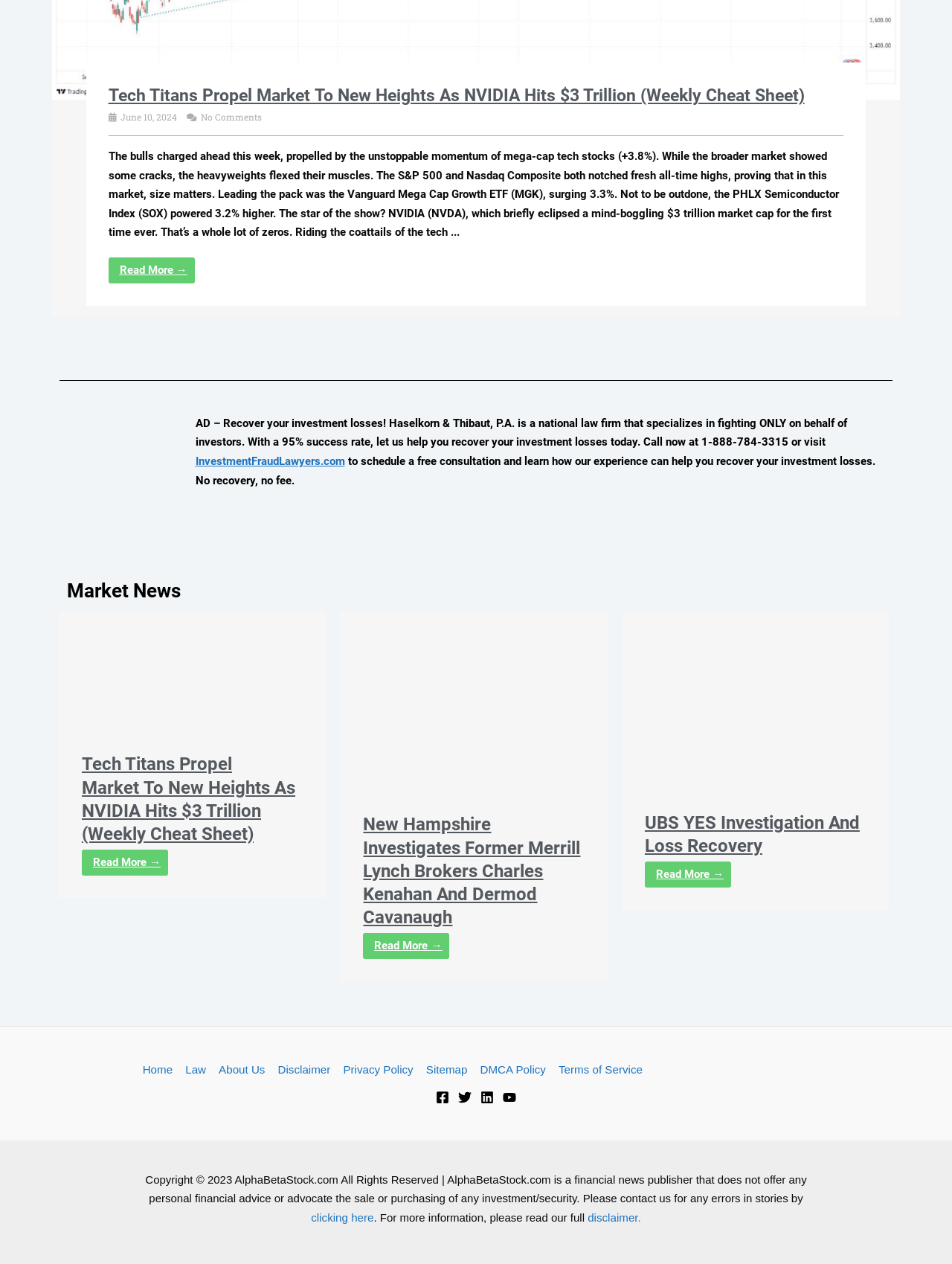What is the name of the index that powered 3.2% higher?
Use the information from the image to give a detailed answer to the question.

The answer can be found in the text section where it is mentioned that the PHLX Semiconductor Index (SOX) powered 3.2% higher.